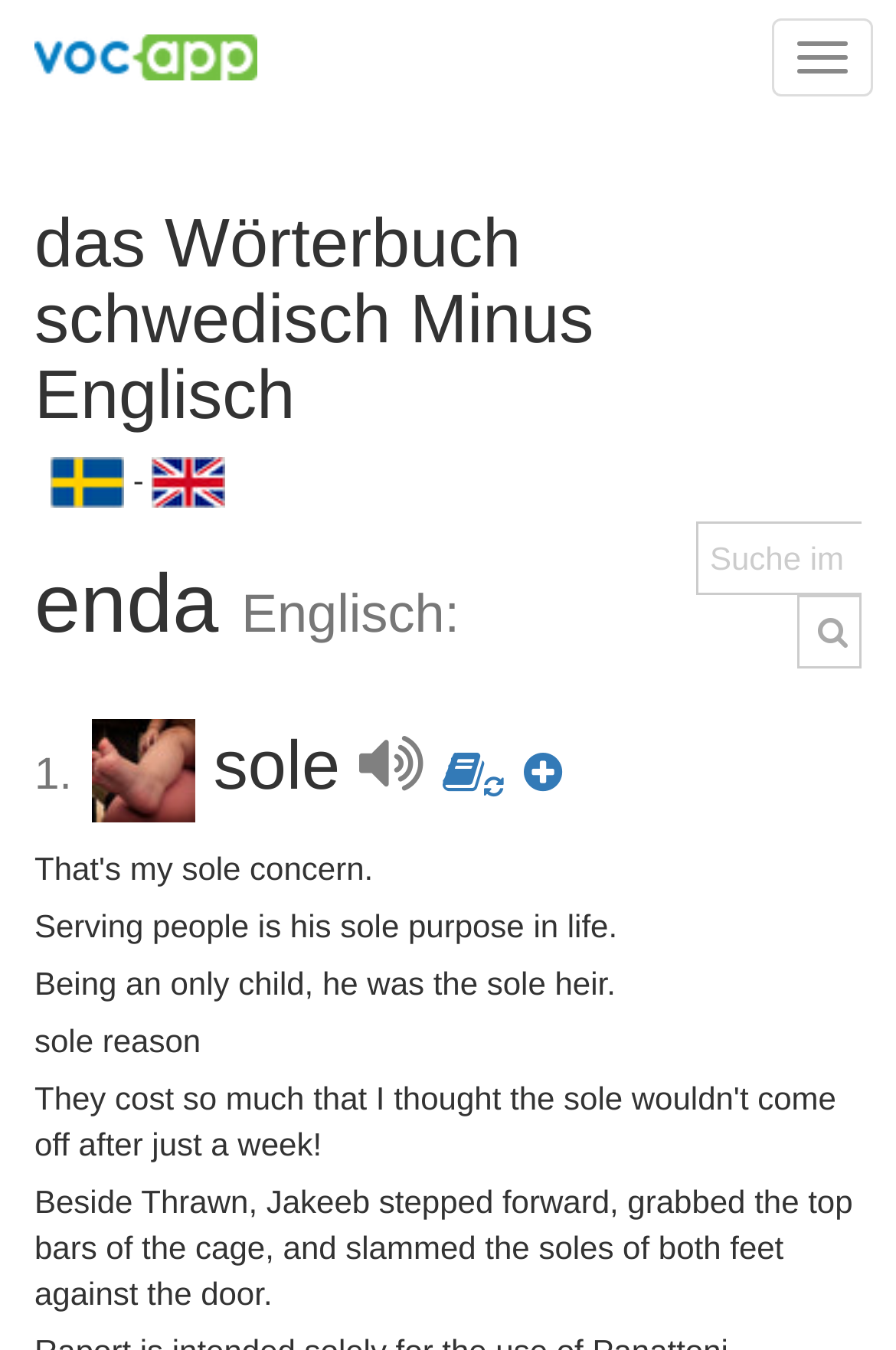What is the language of the word 'enda'?
Please provide a comprehensive answer based on the details in the screenshot.

Based on the images on the webpage, I can see that 'Svenska' is written next to the image of the Swedish flag, and 'enda' is the word being translated. Therefore, I can conclude that the language of the word 'enda' is Swedish.